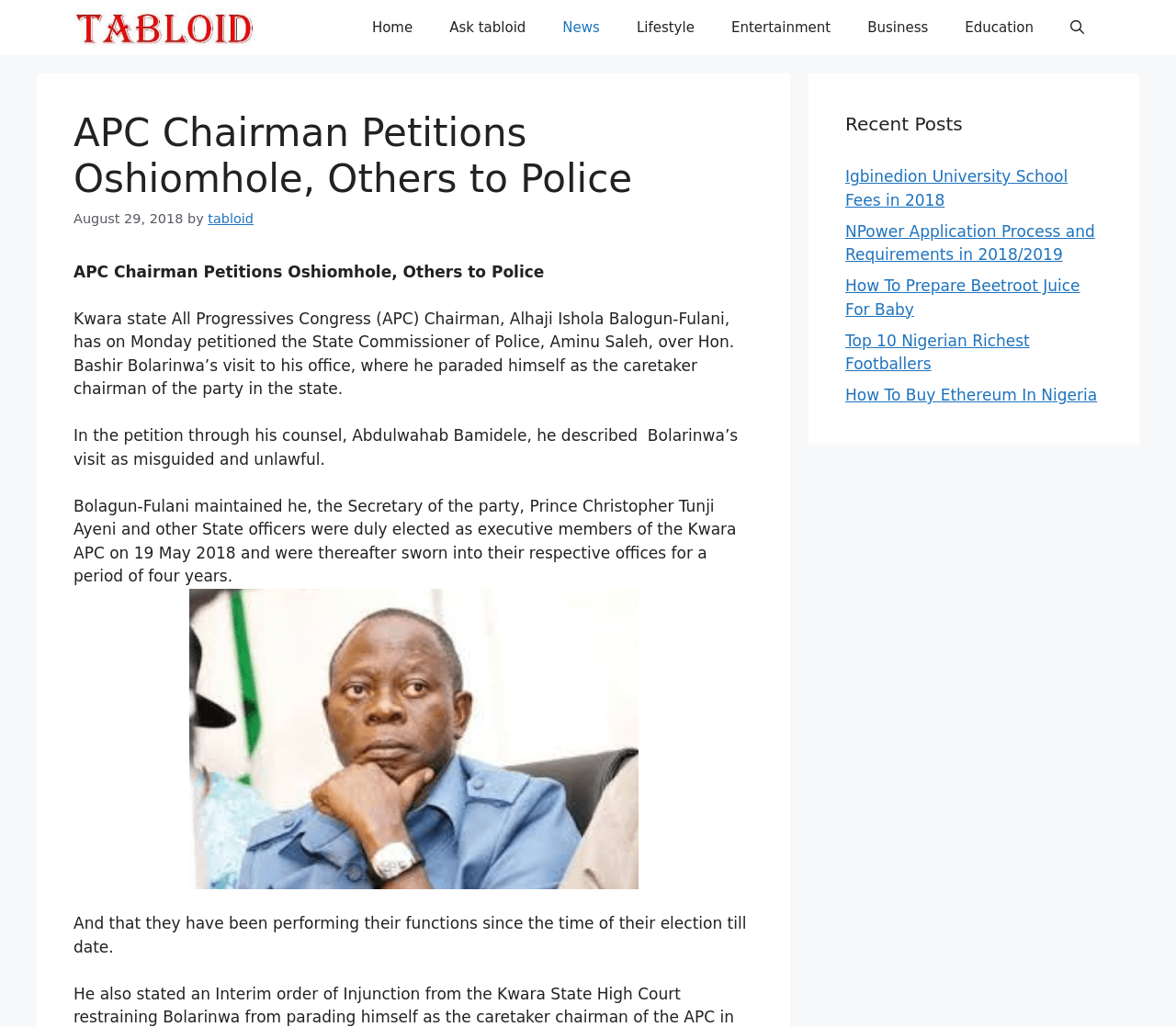Identify the bounding box coordinates for the region of the element that should be clicked to carry out the instruction: "Click on the 'Igbinedion University School Fees in 2018' link". The bounding box coordinates should be four float numbers between 0 and 1, i.e., [left, top, right, bottom].

[0.719, 0.163, 0.908, 0.203]